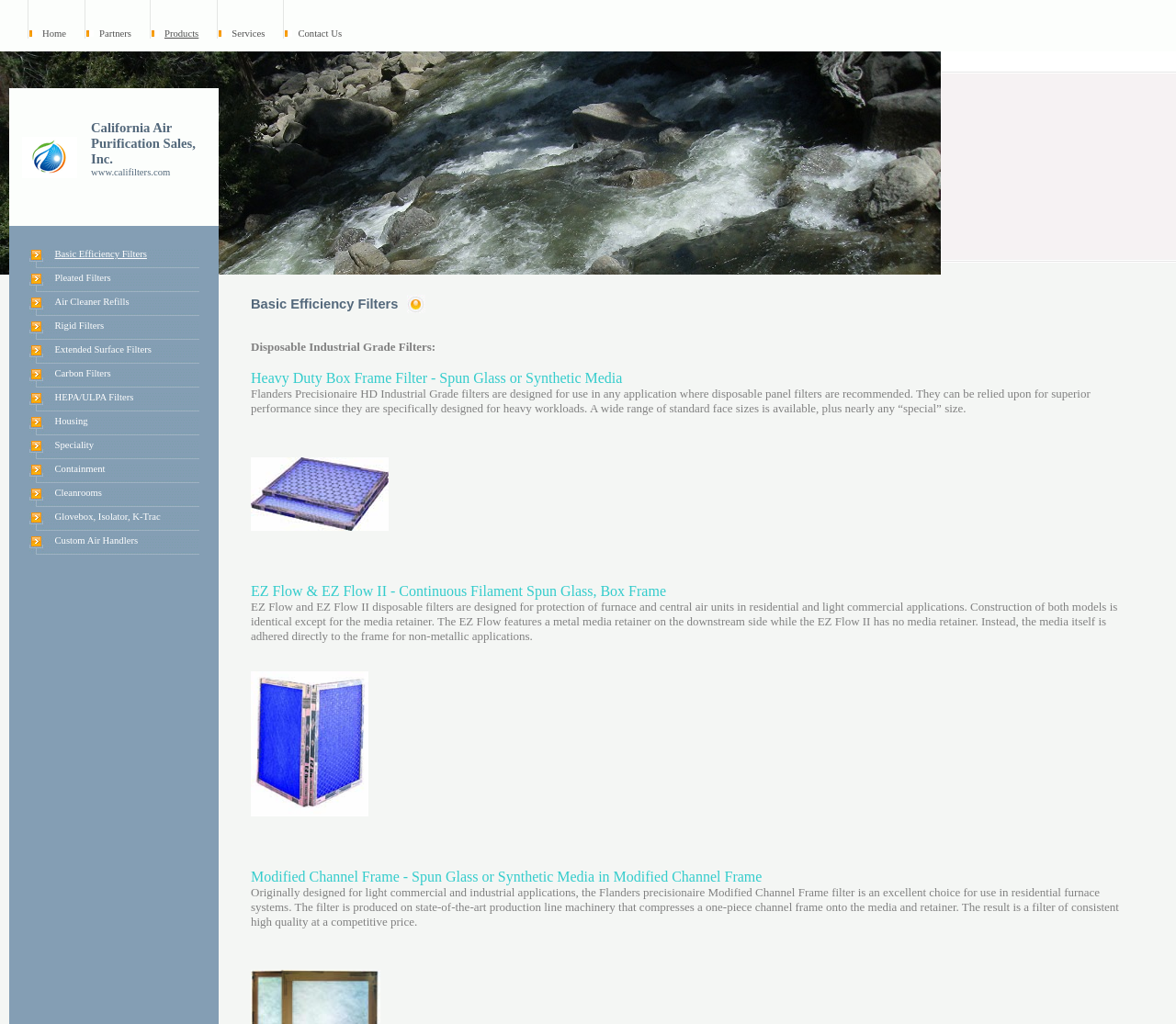What types of filters are listed?
Look at the image and respond with a one-word or short-phrase answer.

Basic Efficiency, Pleated, Air Cleaner Refills, etc.